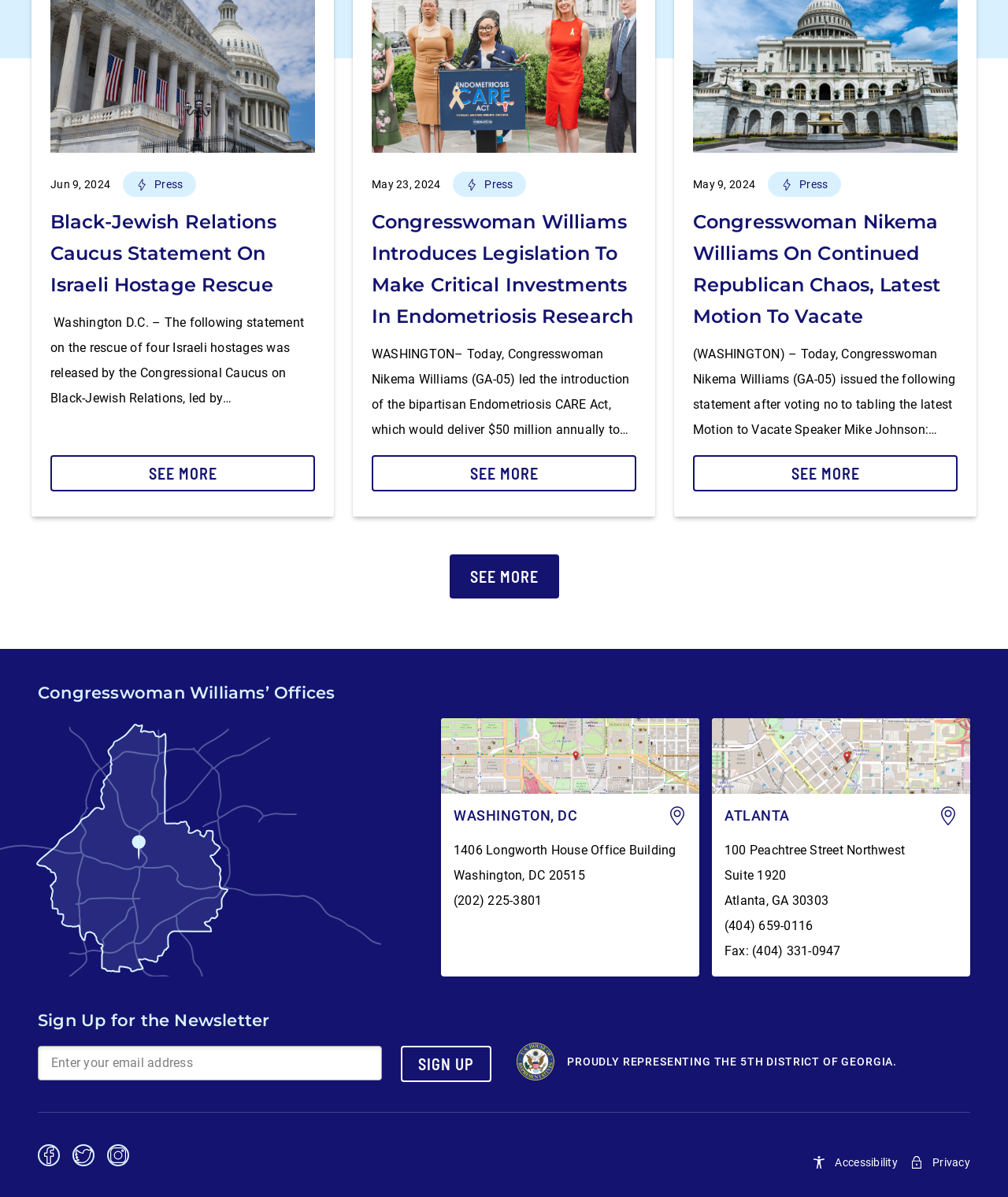Highlight the bounding box coordinates of the region I should click on to meet the following instruction: "Click See More on the Endometriosis CARE Act".

[0.466, 0.388, 0.534, 0.403]